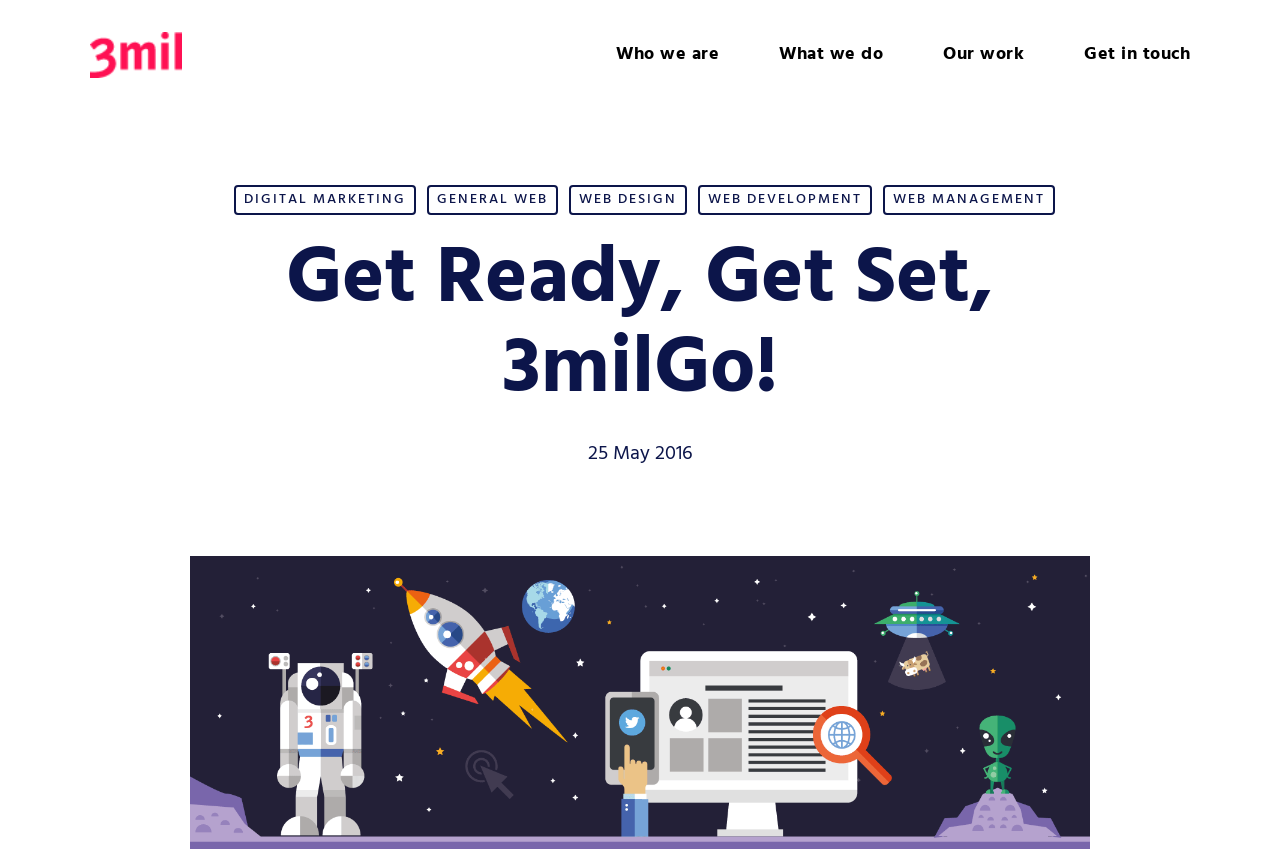Can you extract the primary headline text from the webpage?

Get Ready, Get Set, 3milGo!